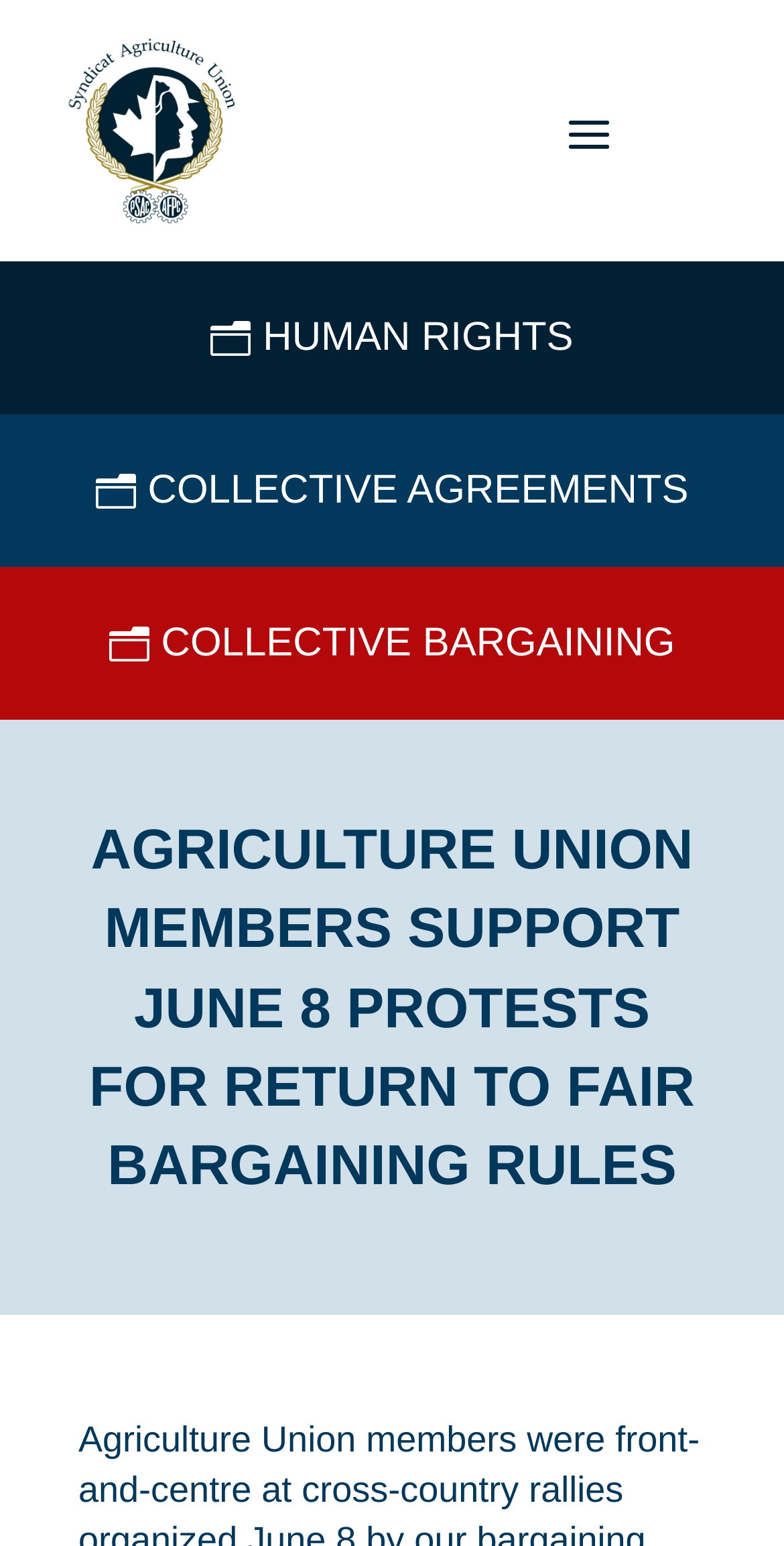Find the bounding box coordinates of the UI element according to this description: "HUMAN RIGHTS".

[0.233, 0.189, 0.767, 0.249]